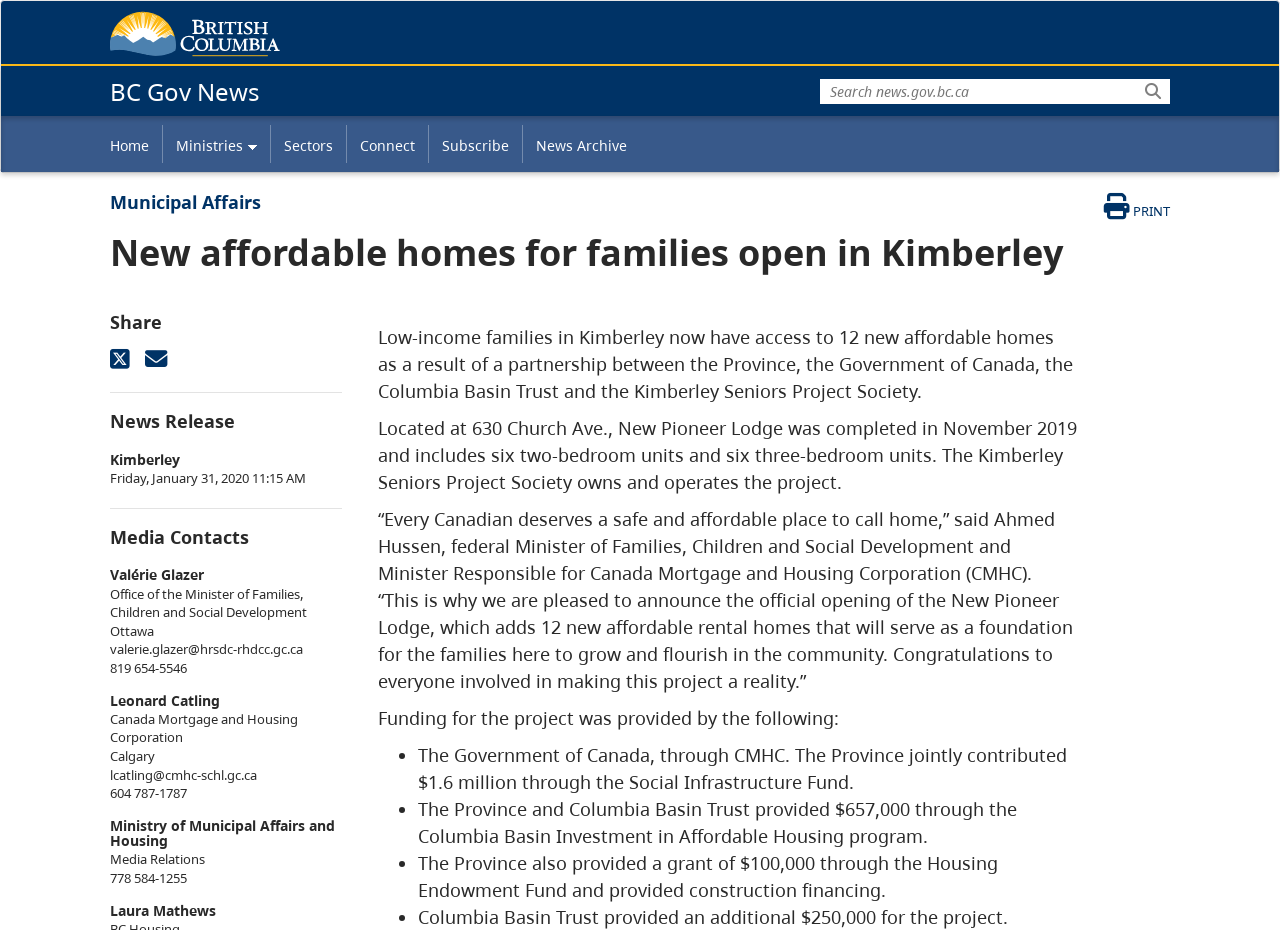Please identify the primary heading of the webpage and give its text content.

BC Gov News